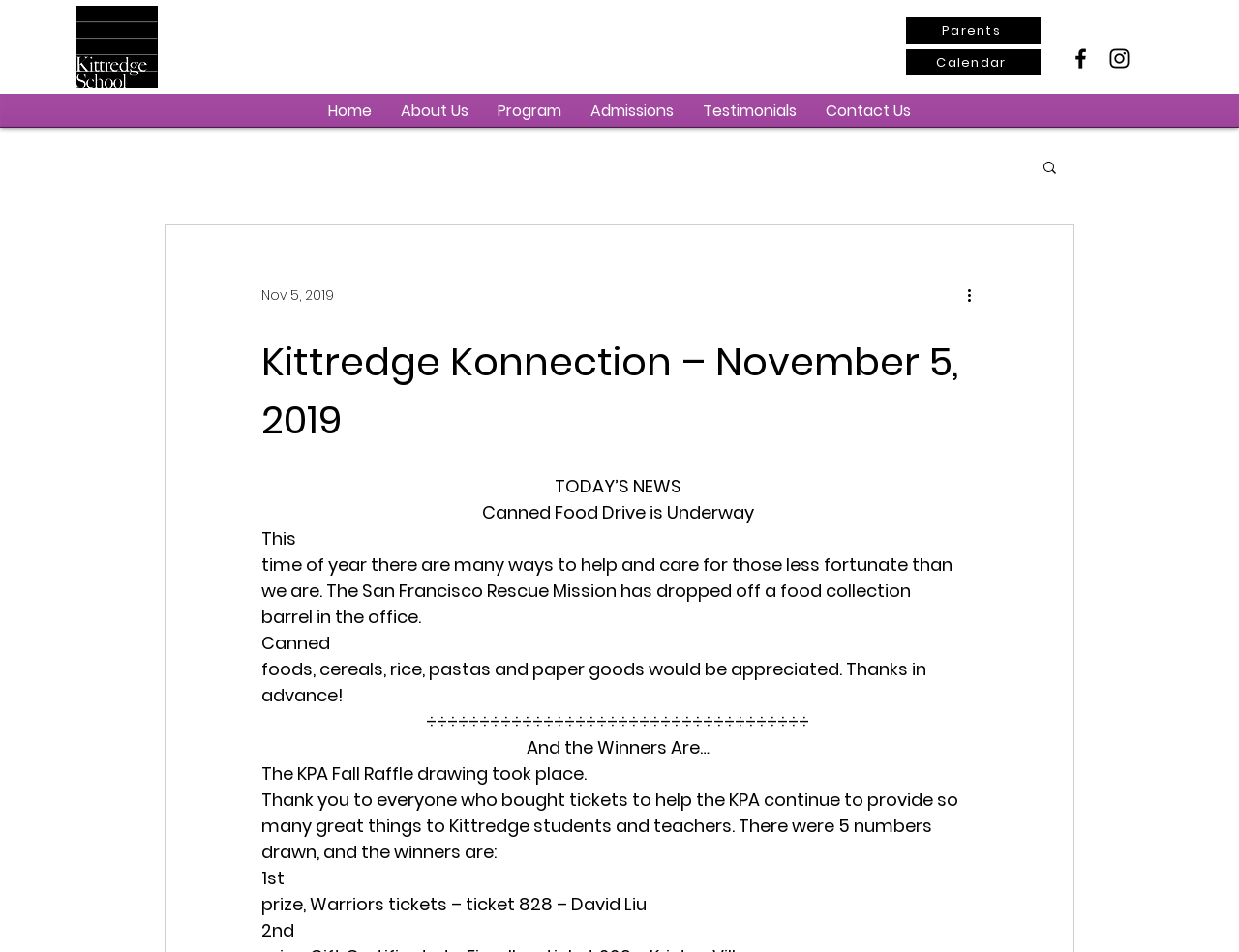Please identify the primary heading of the webpage and give its text content.

Kittredge Konnection – November 5, 2019